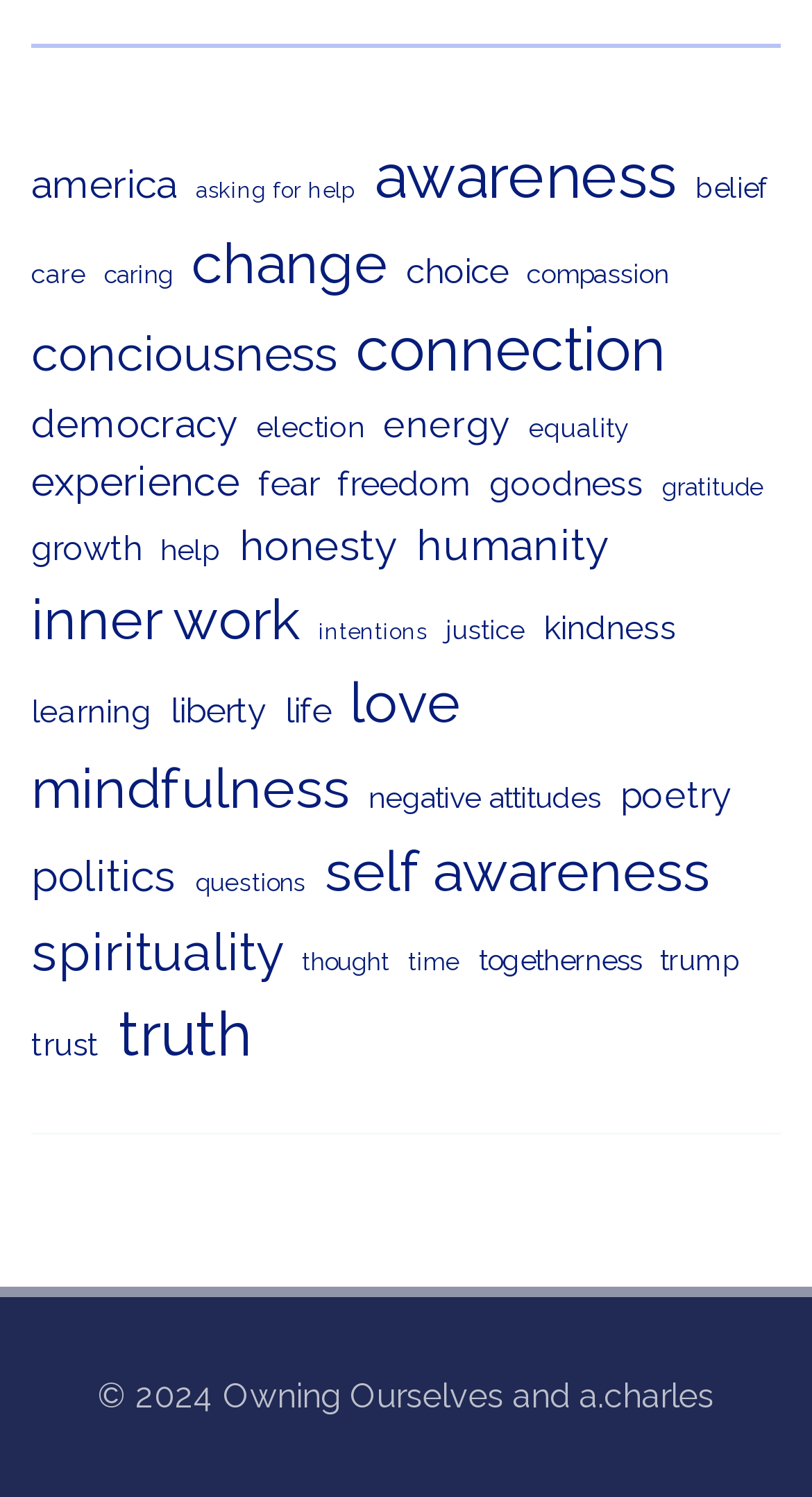Determine the bounding box coordinates of the target area to click to execute the following instruction: "click on america."

[0.038, 0.103, 0.218, 0.142]